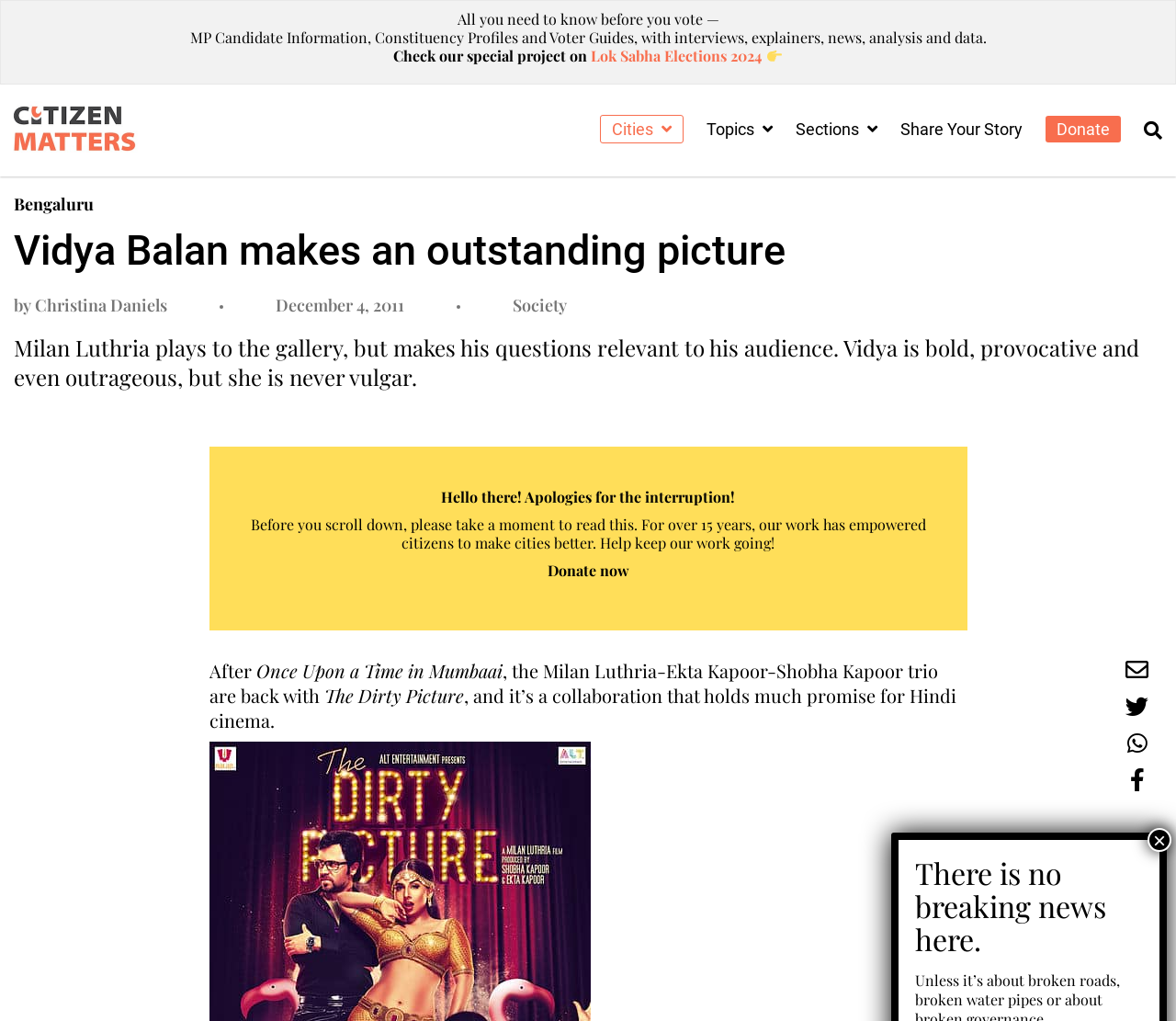Answer the question with a single word or phrase: 
What is the call-to-action in the popup?

Donate now